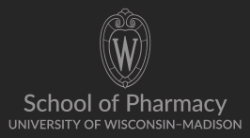Produce a meticulous caption for the image.

The image features the emblem and official name of the School of Pharmacy at the University of Wisconsin-Madison. The design incorporates the letter "W" styled within an ornate shield, symbolizing the institution's commitment to excellence in pharmaceutical education and research. Beneath the emblem, the text "School of Pharmacy" is prominently displayed, followed by "UNIVERSITY OF WISCONSIN-MADISON," indicating its prestigious affiliation. The minimalist and professional design reflects the school's focus on academic rigor and its role in advancing the field of pharmacy. The dark background enhances visibility and draws attention to the emblem and text, underscoring the school's brand identity.